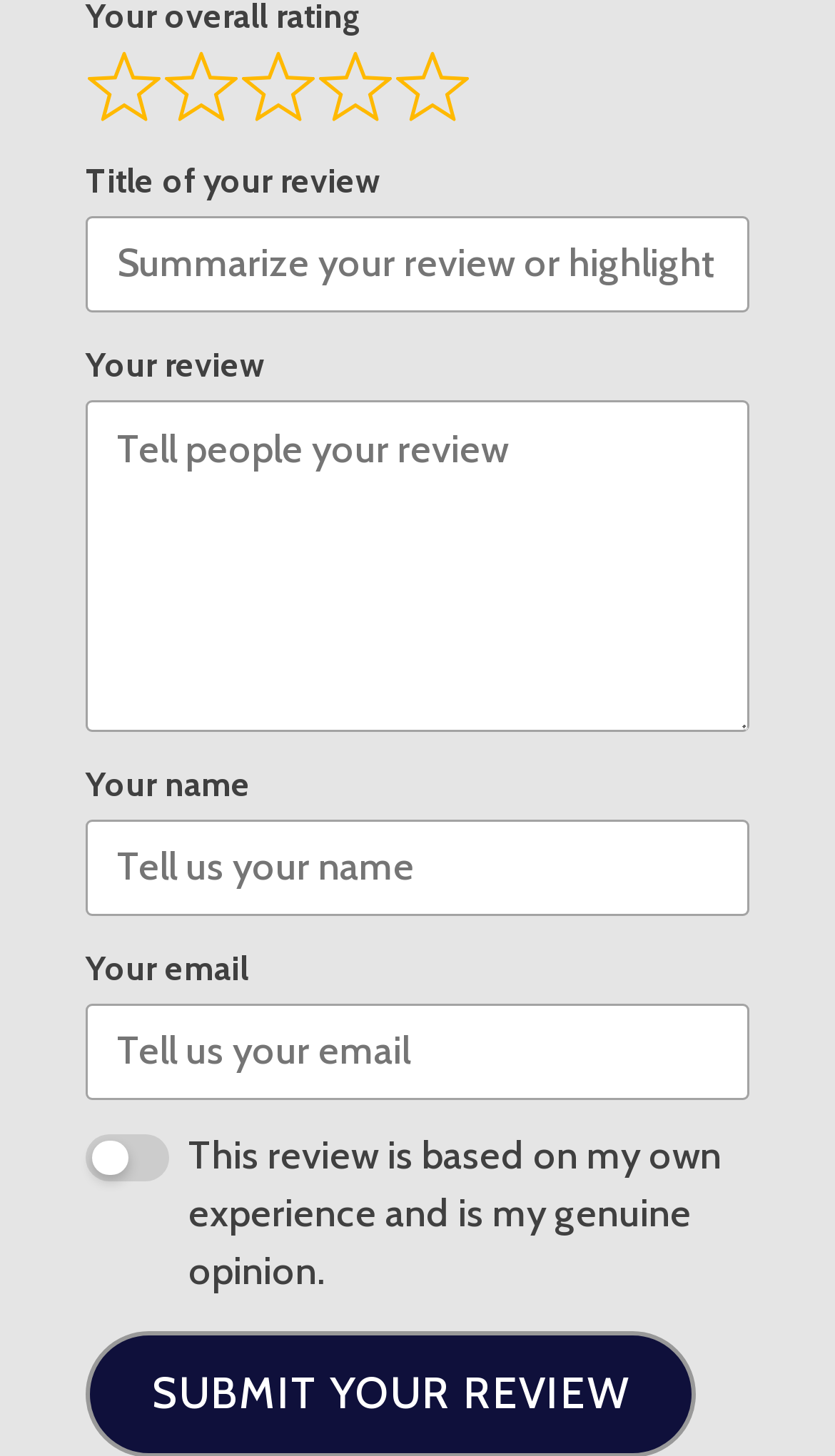Reply to the question below using a single word or brief phrase:
What is the label of the second text field?

Your review